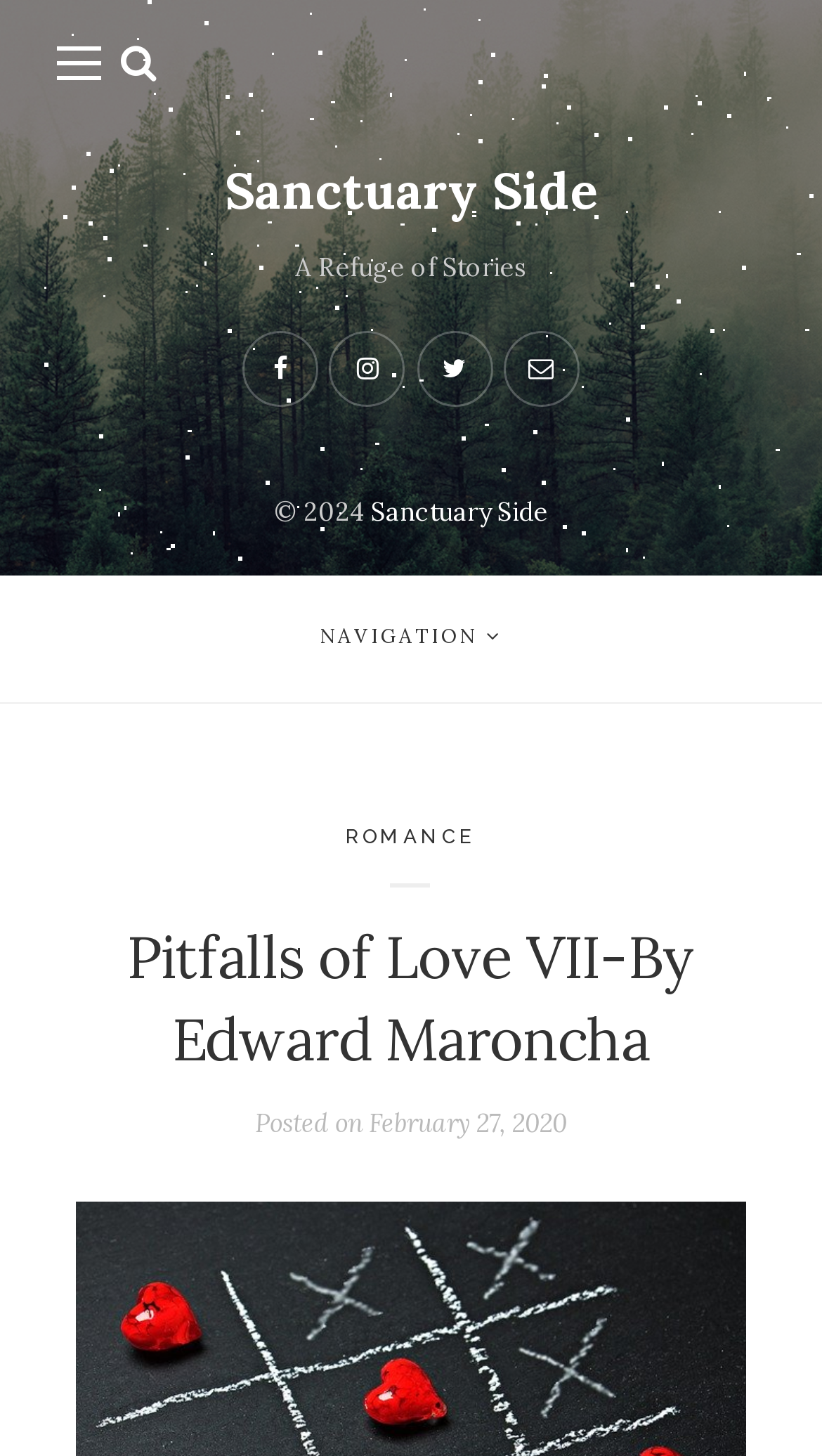Find the bounding box coordinates for the HTML element described in this sentence: "Sanctuary Side". Provide the coordinates as four float numbers between 0 and 1, in the format [left, top, right, bottom].

[0.451, 0.34, 0.667, 0.362]